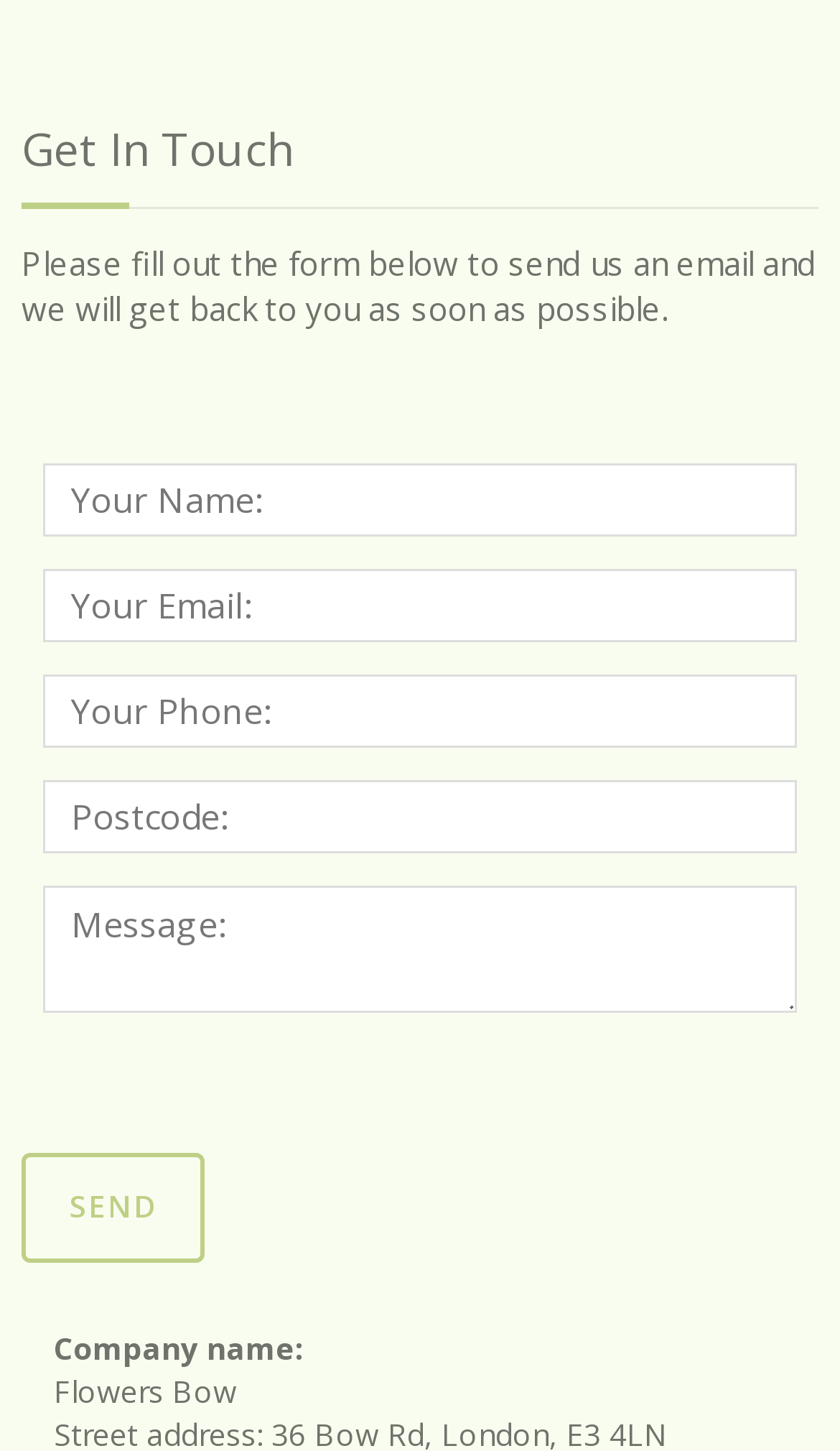How many fields are required in the form?
Look at the image and provide a detailed response to the question.

The form has five required fields: 'Your Name:', 'Your Email:', 'Your Phone:', 'Postcode:', and 'Message:' is not required. This can be determined by checking the 'required' attribute of each textbox element.